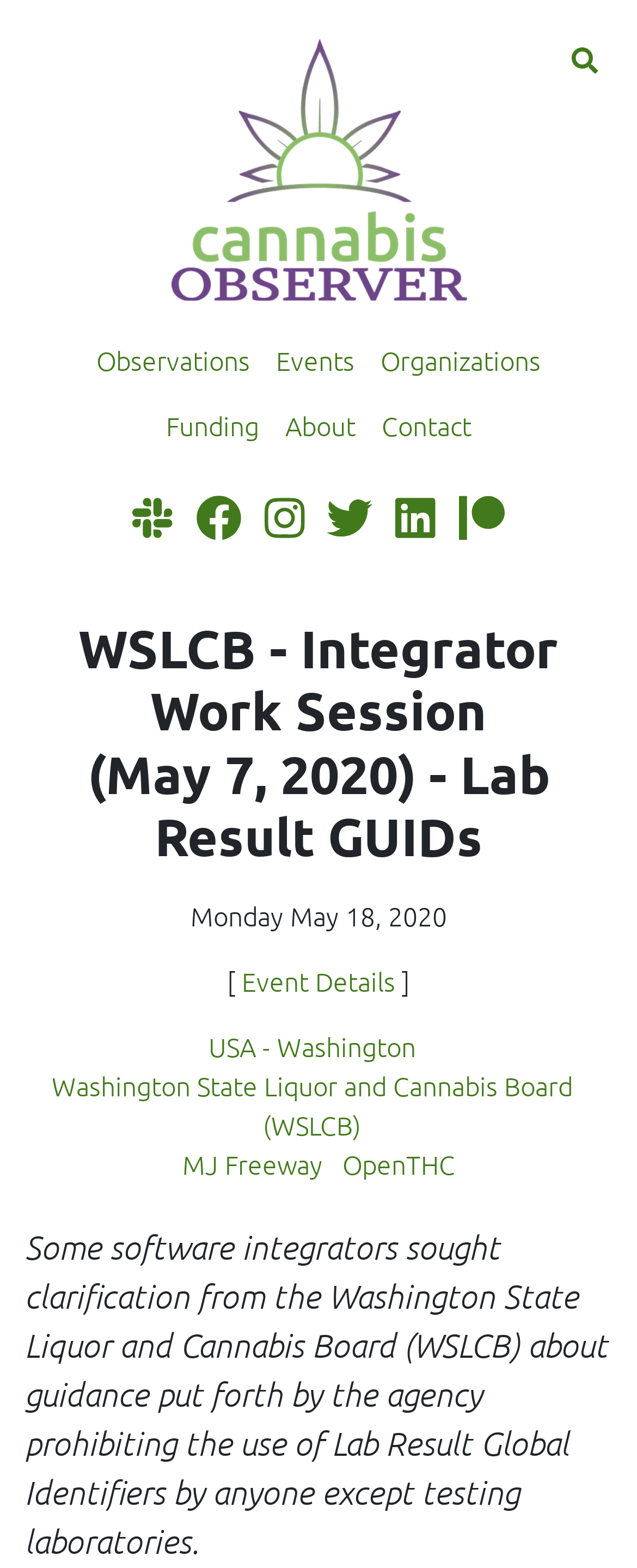Using the format (top-left x, top-left y, bottom-right x, bottom-right y), provide the bounding box coordinates for the described UI element. All values should be floating point numbers between 0 and 1: Cannabis Observer

[0.268, 0.025, 0.732, 0.192]